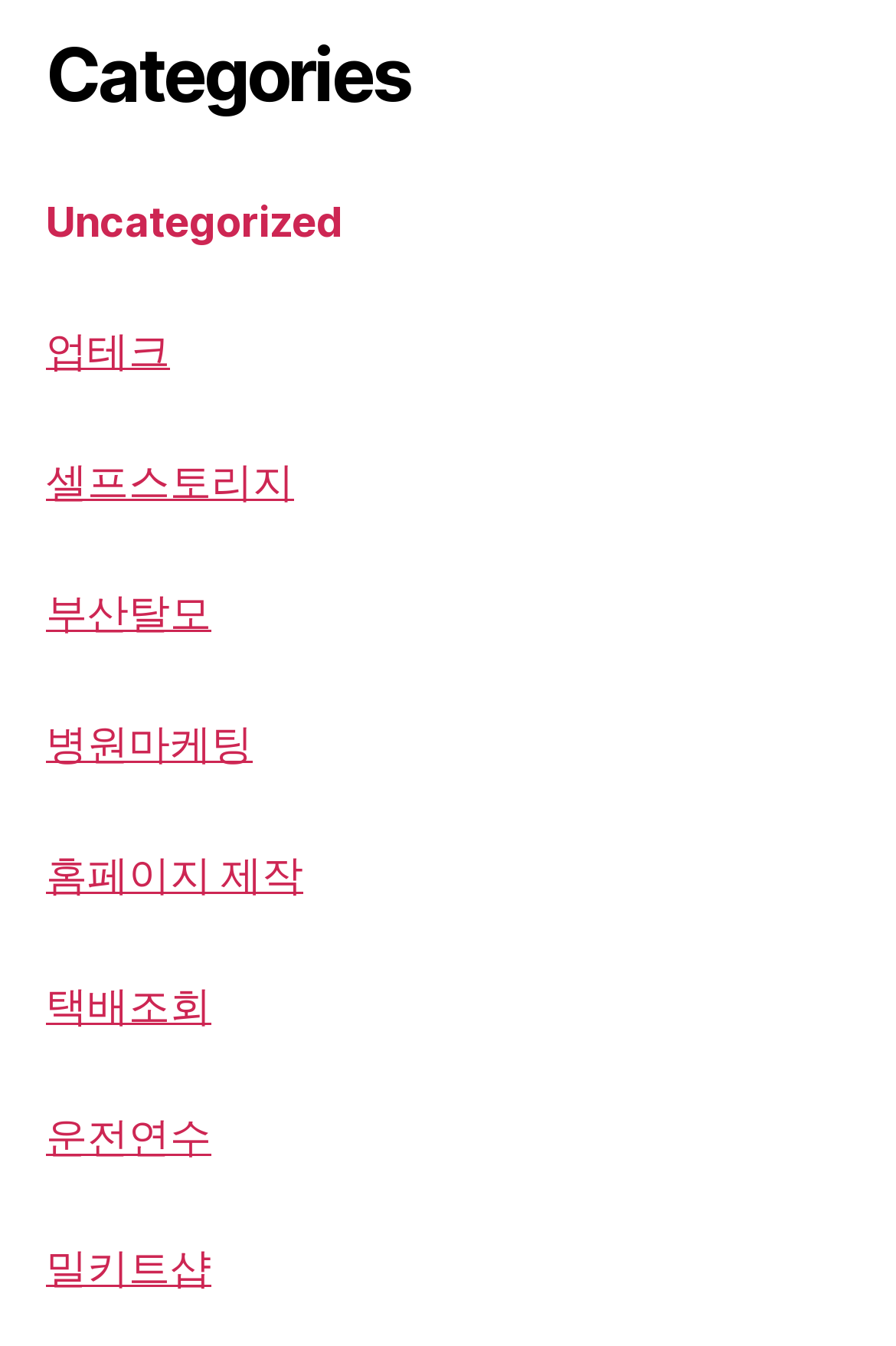Examine the image and give a thorough answer to the following question:
Are all categories written in Korean?

I examined the text of each link under the 'Categories' heading and found that all of them are written in Korean, with no English or other language categories.